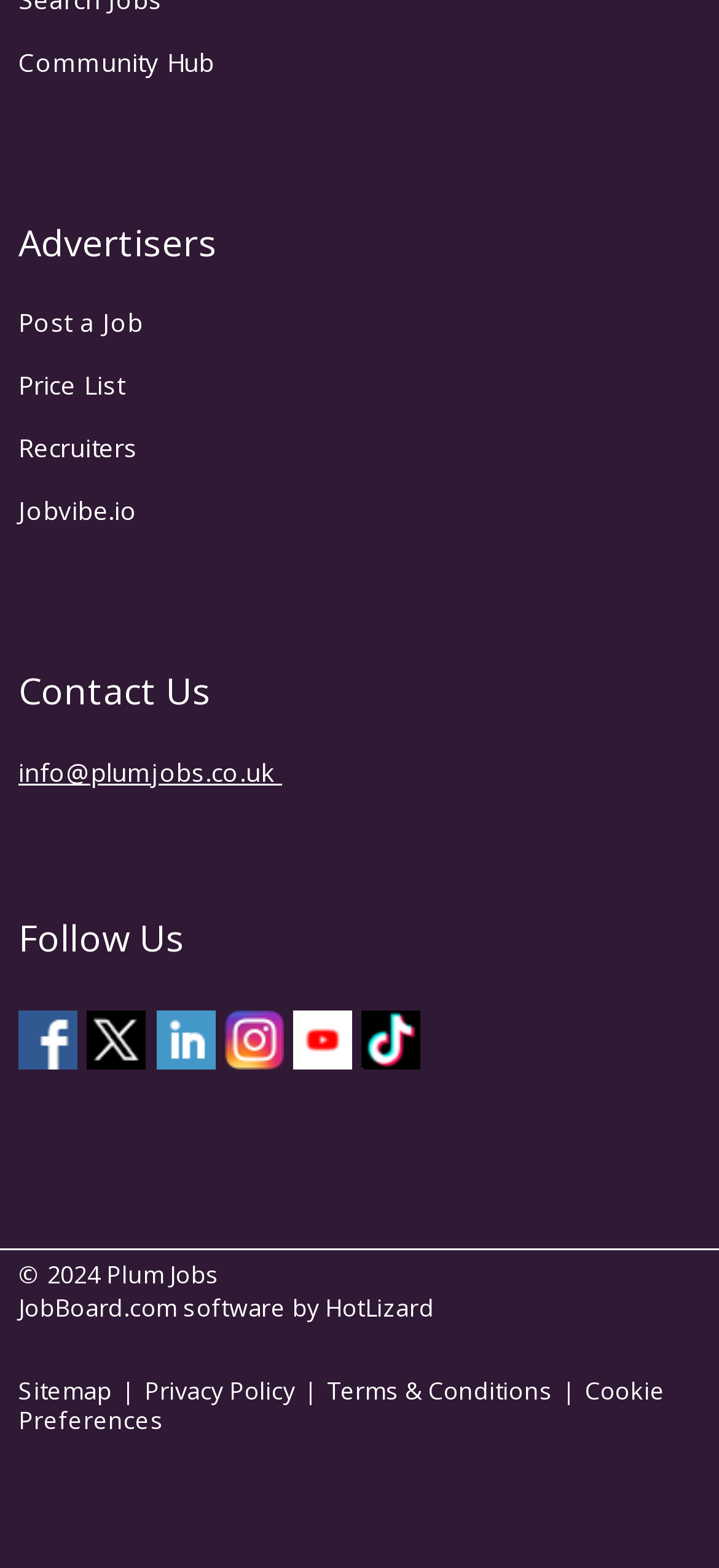Please identify the bounding box coordinates of the element I need to click to follow this instruction: "Post a Job".

[0.026, 0.191, 0.199, 0.222]